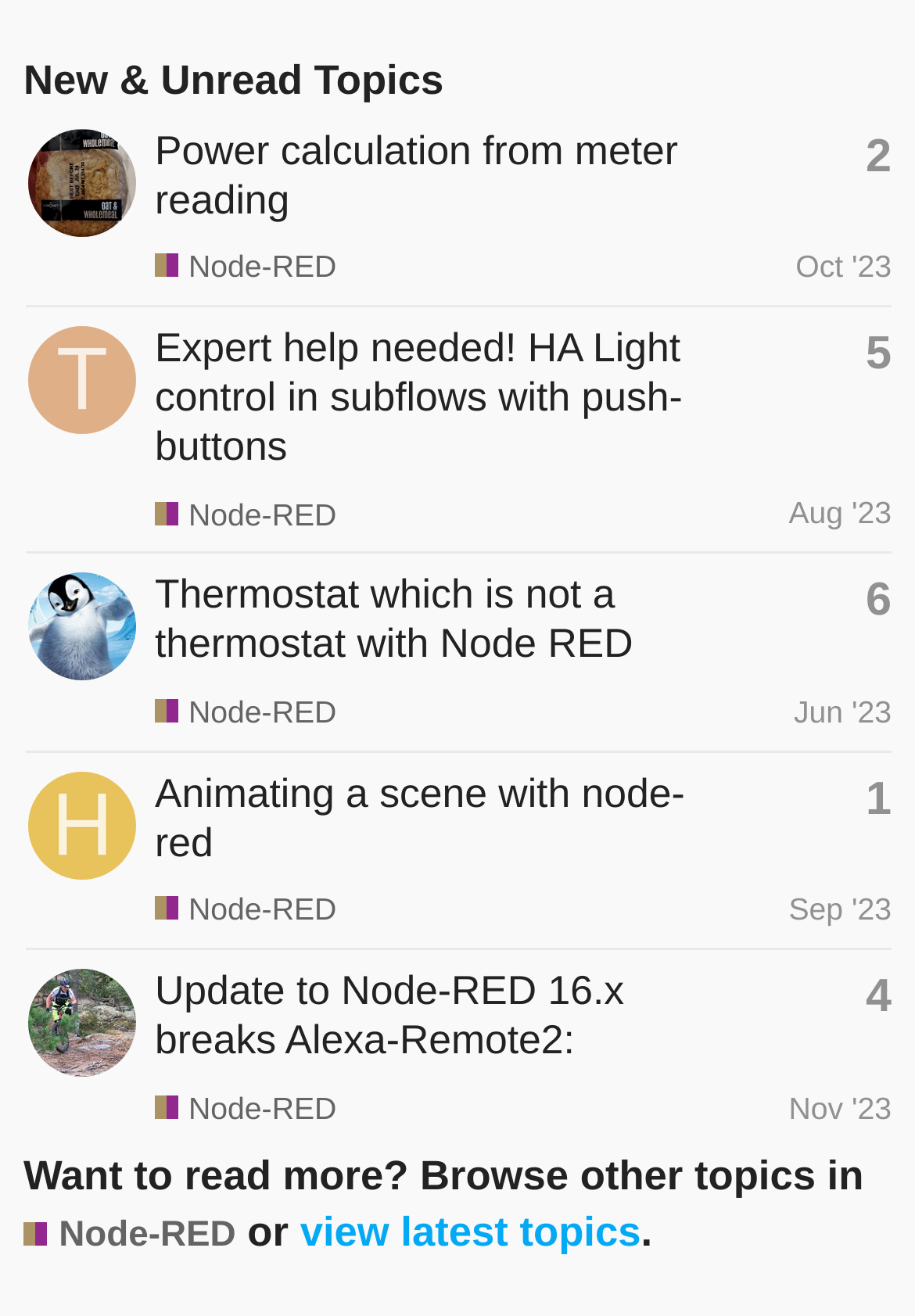Show me the bounding box coordinates of the clickable region to achieve the task as per the instruction: "Browse Node-RED topics".

[0.026, 0.921, 0.258, 0.959]